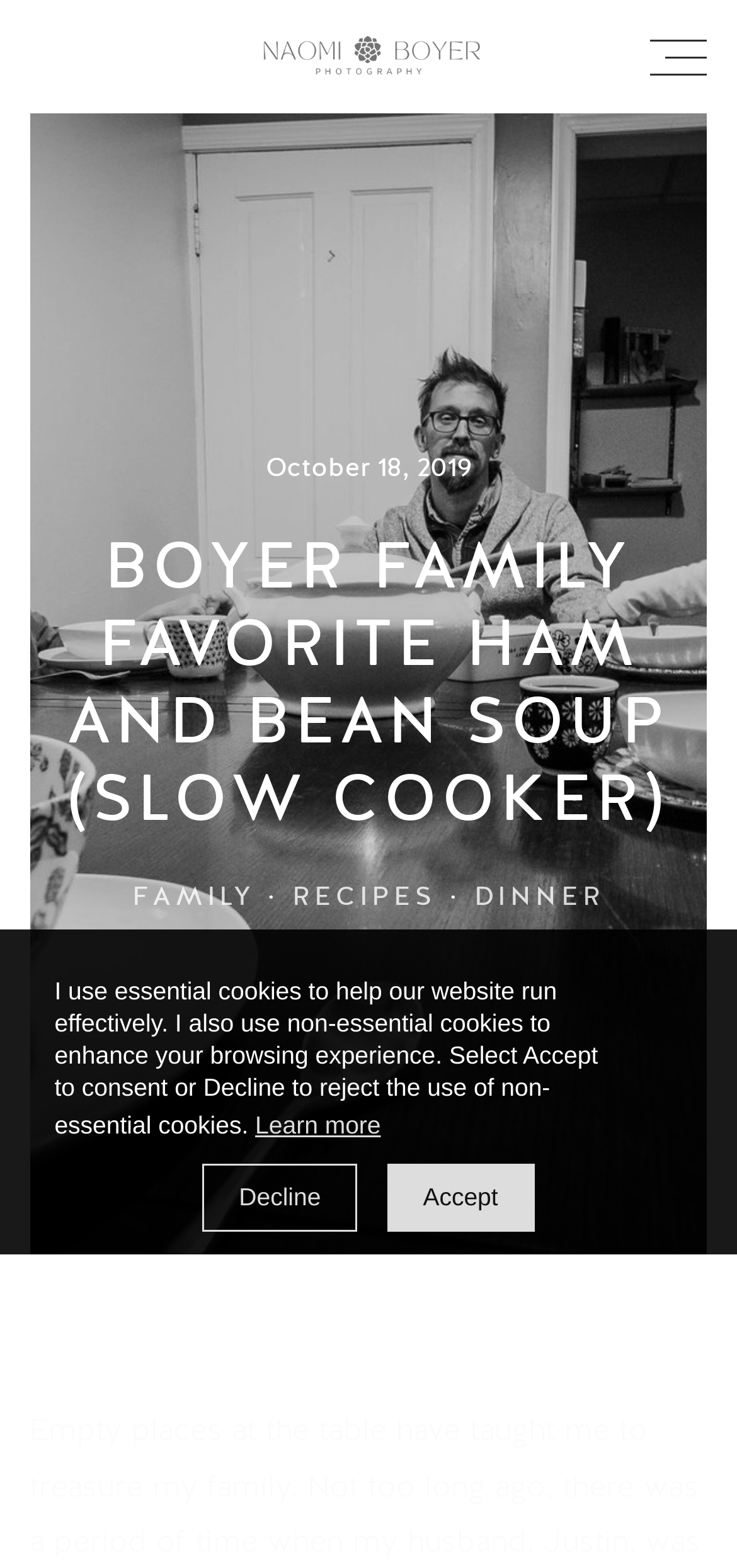Give the bounding box coordinates for the element described by: "Decline".

[0.275, 0.742, 0.484, 0.786]